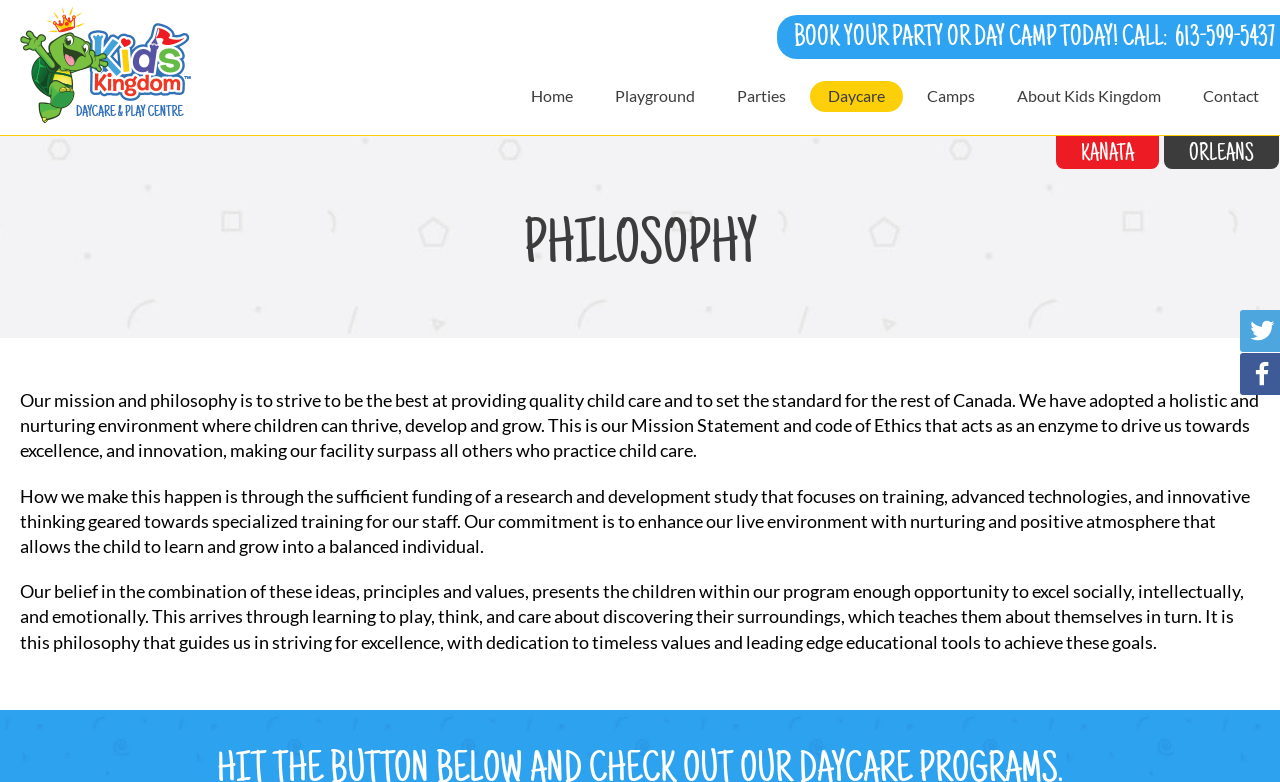Describe the webpage in detail, including text, images, and layout.

The webpage is about the philosophy and commitment of Kids Kingdom Kanata, a daycare and early childhood education (ECE) center. At the top left, there is a link and an image, likely a logo. Below this, there is a prominent call-to-action to book a party or day camp, along with a phone number.

The main navigation menu is located in the middle of the page, with links to various sections such as Home, Playground, Parties, Daycare, Camps, About Kids Kingdom, and Contact. These links are arranged horizontally, with the Contact link at the far right.

Below the navigation menu, there are two links, KANATA and ORLEANS, which may represent different locations. The main content of the page is divided into three sections, each with a paragraph of text. The first section has a heading "PHILOSOPHY" and describes the mission and philosophy of Kids Kingdom Kanata, which is to provide quality child care and set a high standard.

The second section explains how they achieve this mission through research and development, staff training, and creating a nurturing environment. The third section outlines their belief in the importance of combining different ideas and values to help children excel socially, intellectually, and emotionally. Overall, the webpage provides an overview of the philosophy and commitment of Kids Kingdom Kanata to exceptional daycare and ECE.